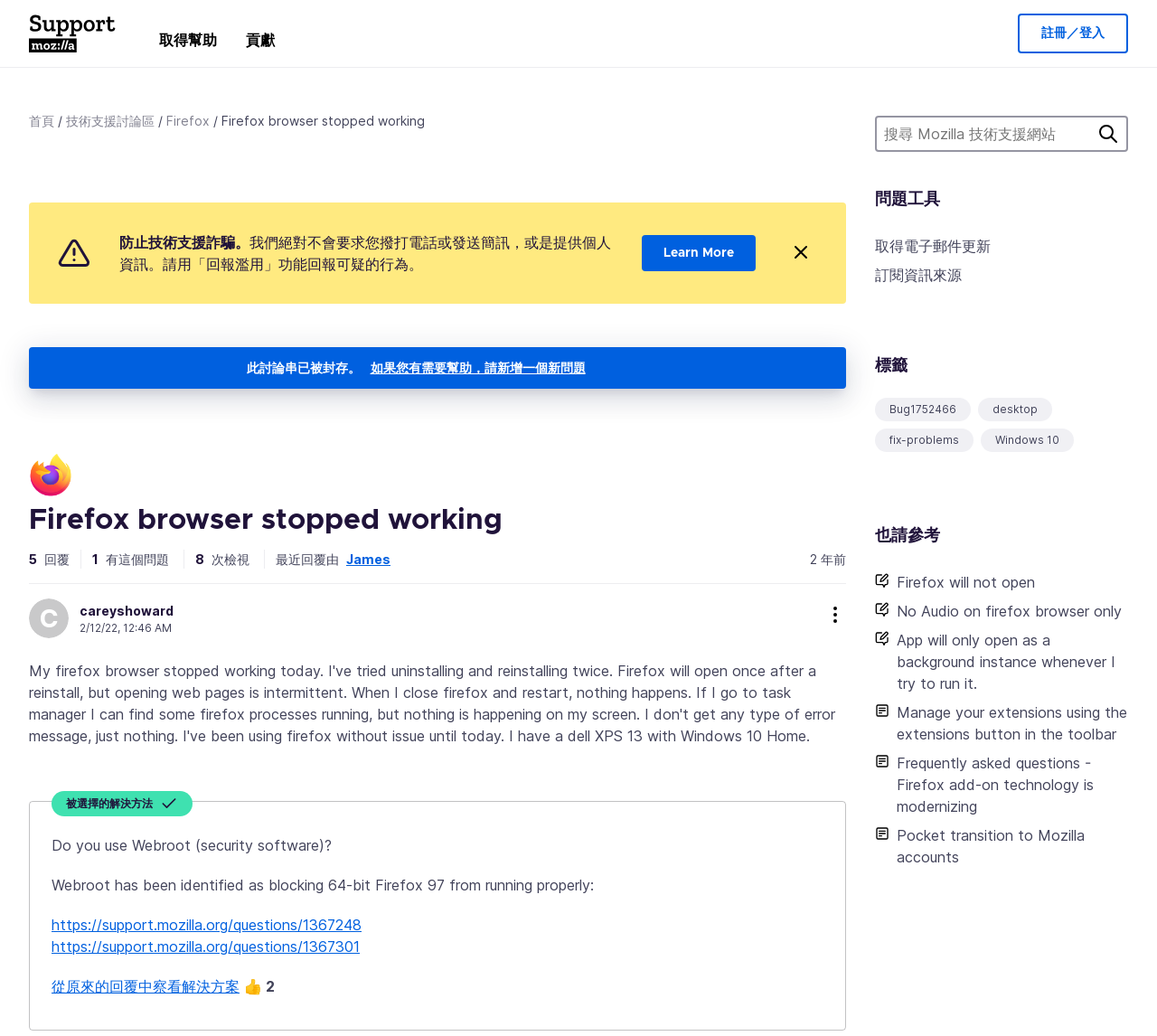Can you specify the bounding box coordinates of the area that needs to be clicked to fulfill the following instruction: "Search for something in the search box"?

[0.756, 0.112, 0.975, 0.147]